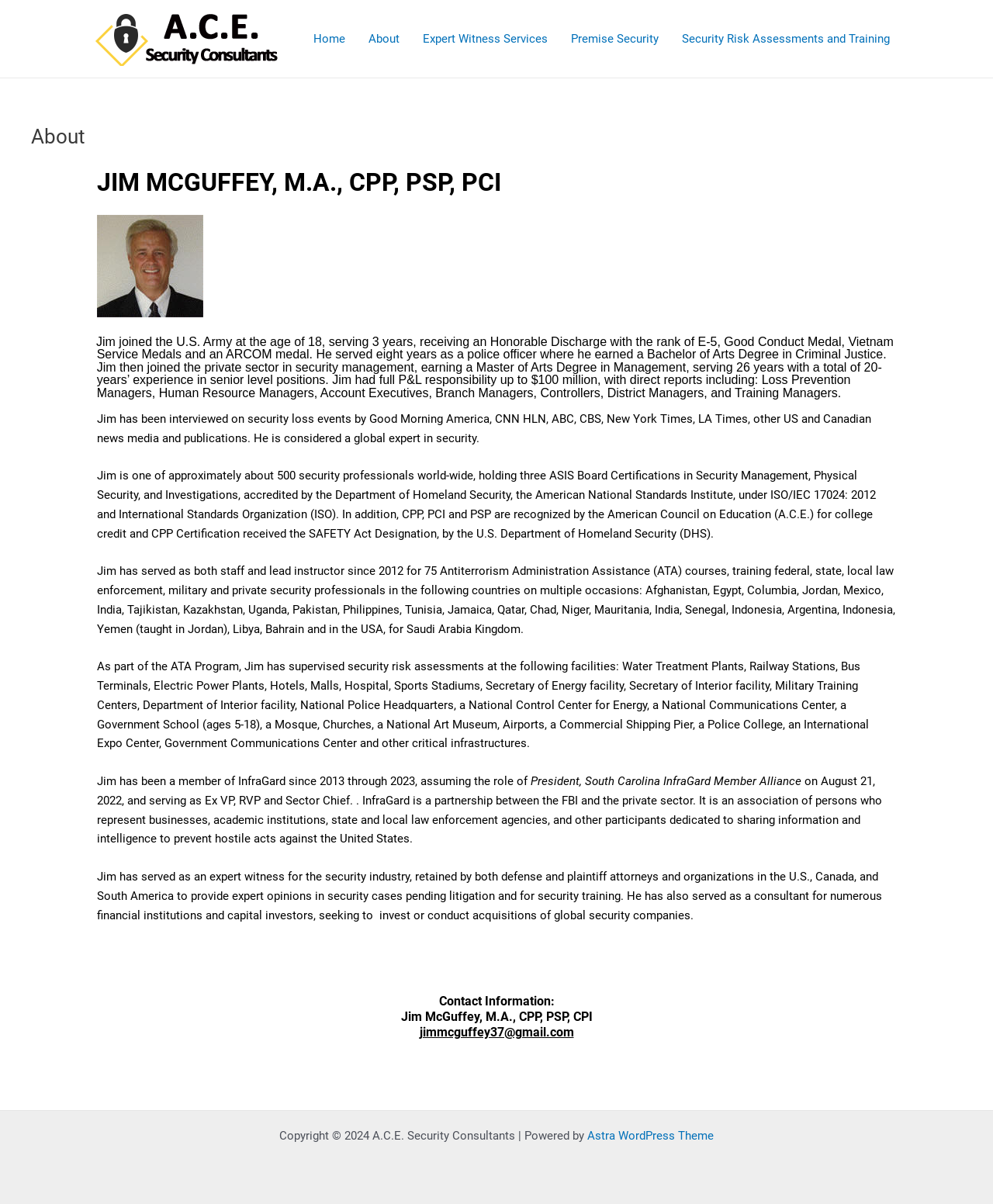What is the email address of Jim McGuffey?
Could you answer the question in a detailed manner, providing as much information as possible?

The answer can be found in the link element with the text 'jimmcguffey37@gmail.com' which is a sub-element of the heading element with the text 'Contact Information: Jim McGuffey, M.A., CPP, PSP, CPI'.